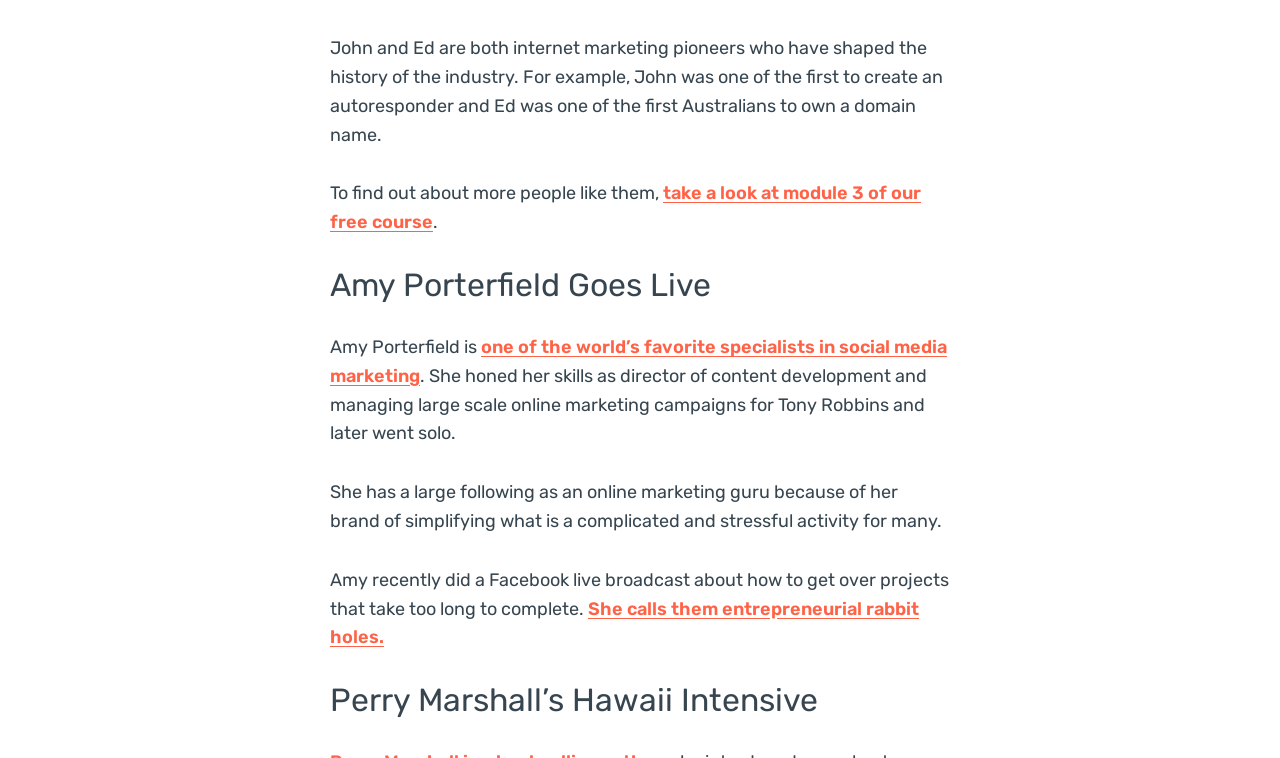What is Perry Marshall's event?
Look at the image and answer with only one word or phrase.

Hawaii Intensive